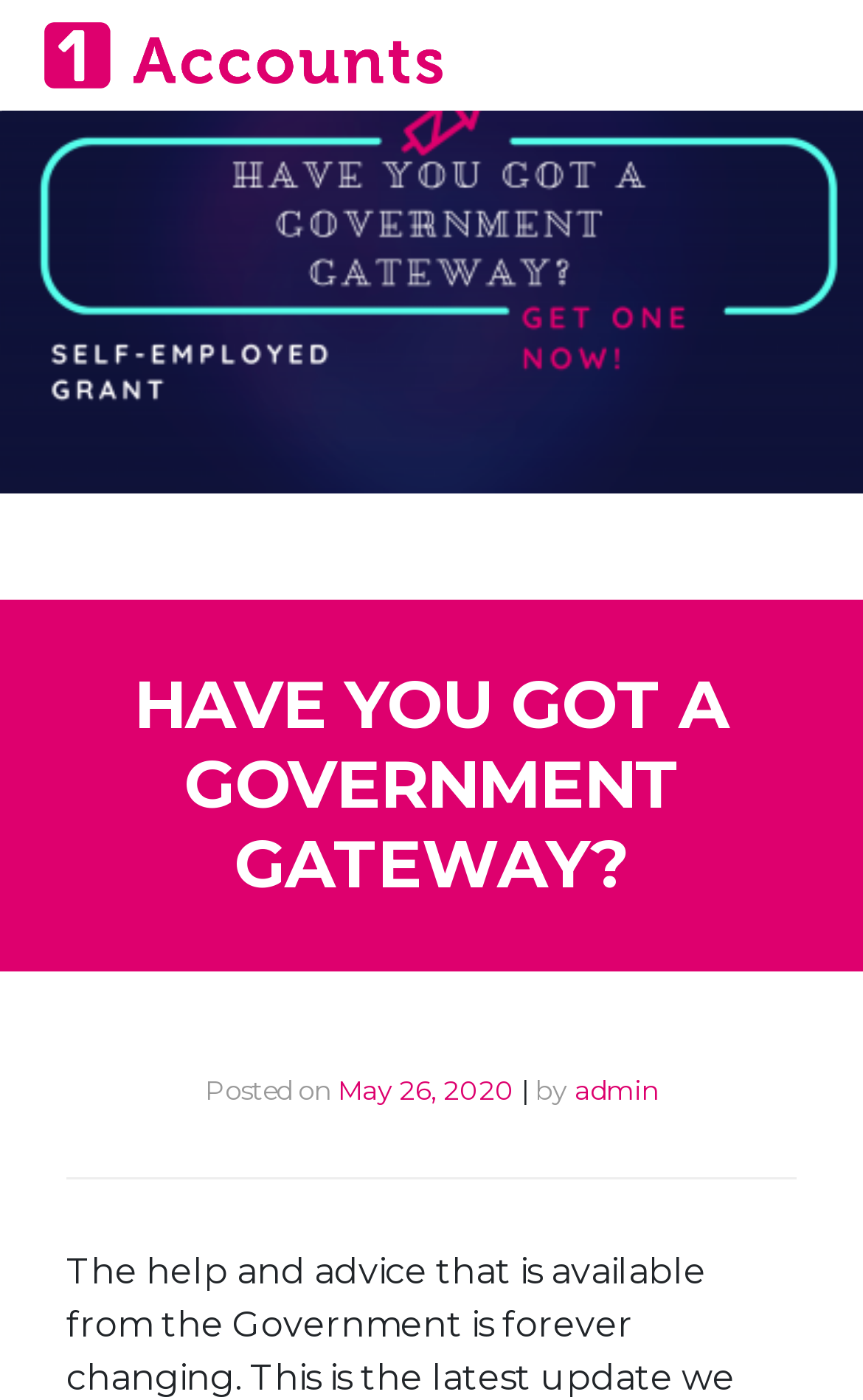Determine the main heading of the webpage and generate its text.

HAVE YOU GOT A GOVERNMENT GATEWAY?